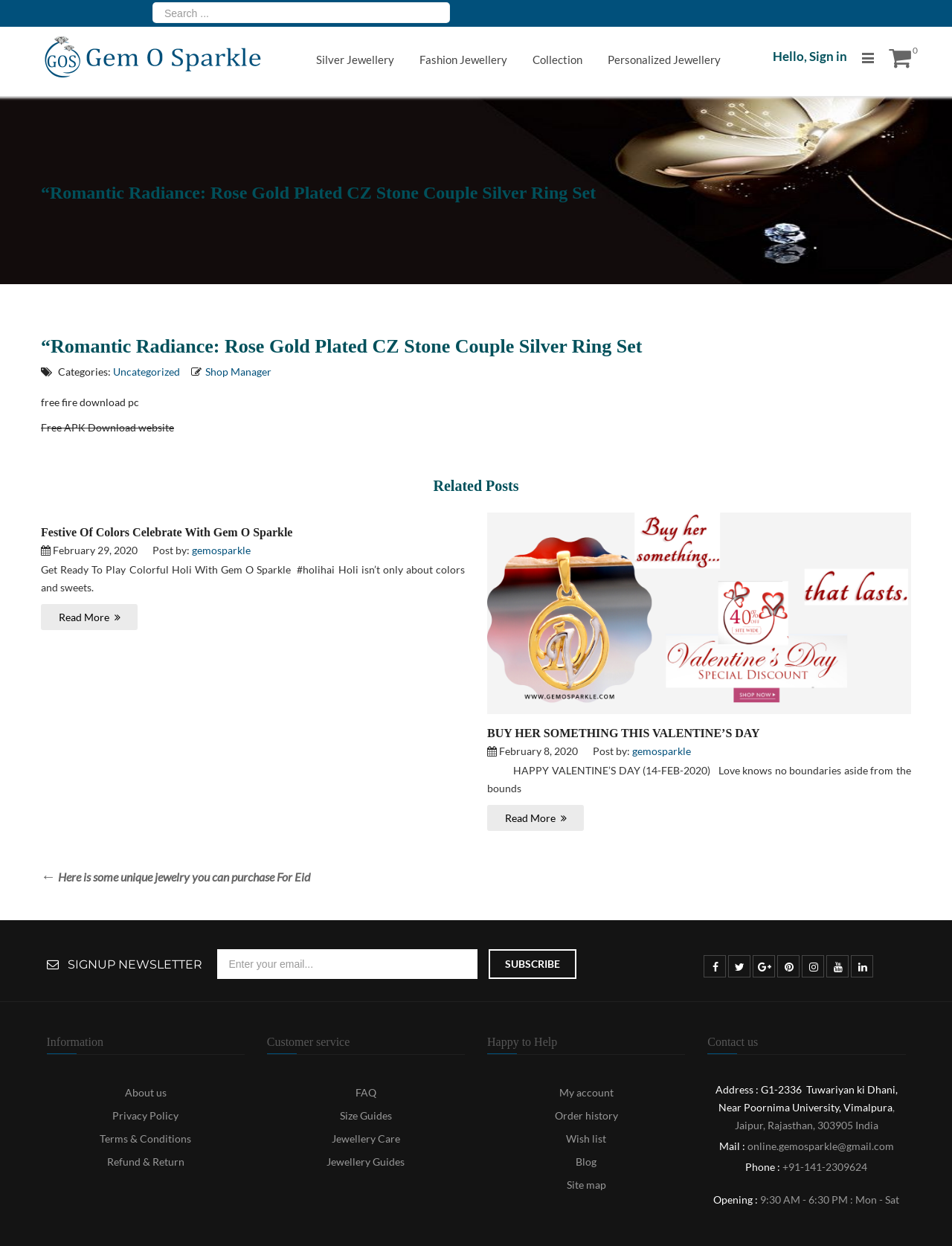Please pinpoint the bounding box coordinates for the region I should click to adhere to this instruction: "Read more about Festive Of Colors Celebrate With Gem O Sparkle".

[0.043, 0.485, 0.145, 0.506]